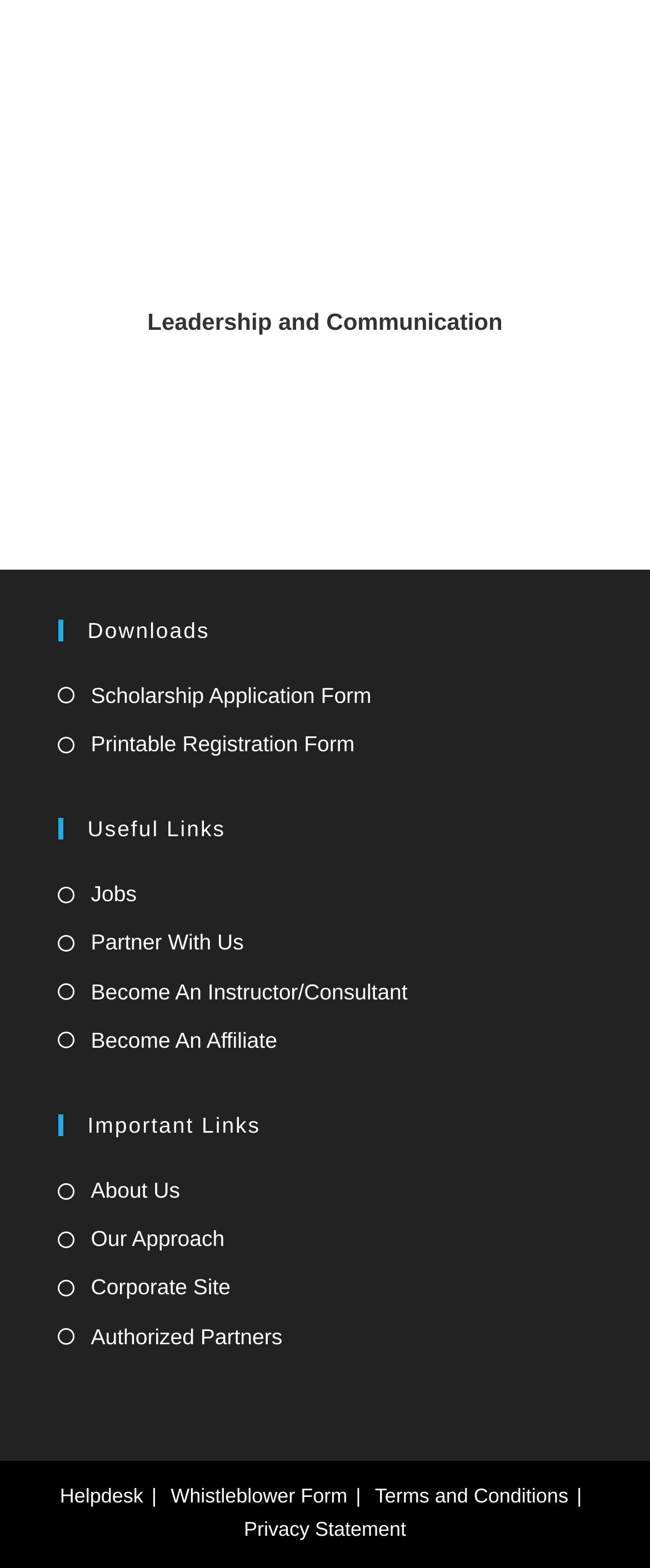Please identify the bounding box coordinates of the area that needs to be clicked to follow this instruction: "view Made-to-Measure".

None